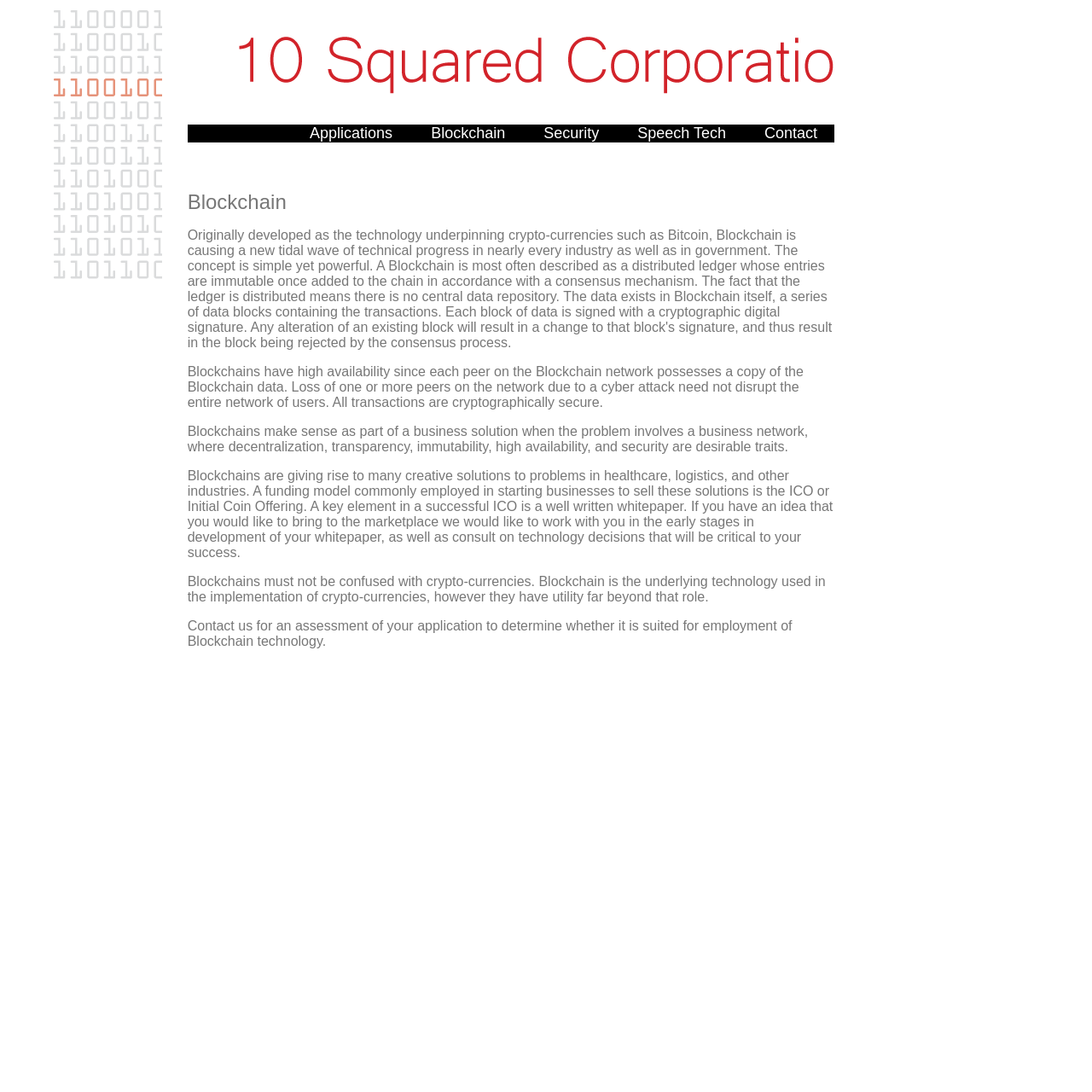Please provide a comprehensive answer to the question below using the information from the image: What can you do if you have an idea that you want to bring to the marketplace?

The webpage suggests that if you have an idea that you want to bring to the marketplace, you can contact 10 Squared Corporation, and they can help with consulting on technology decisions that will be critical to your success.